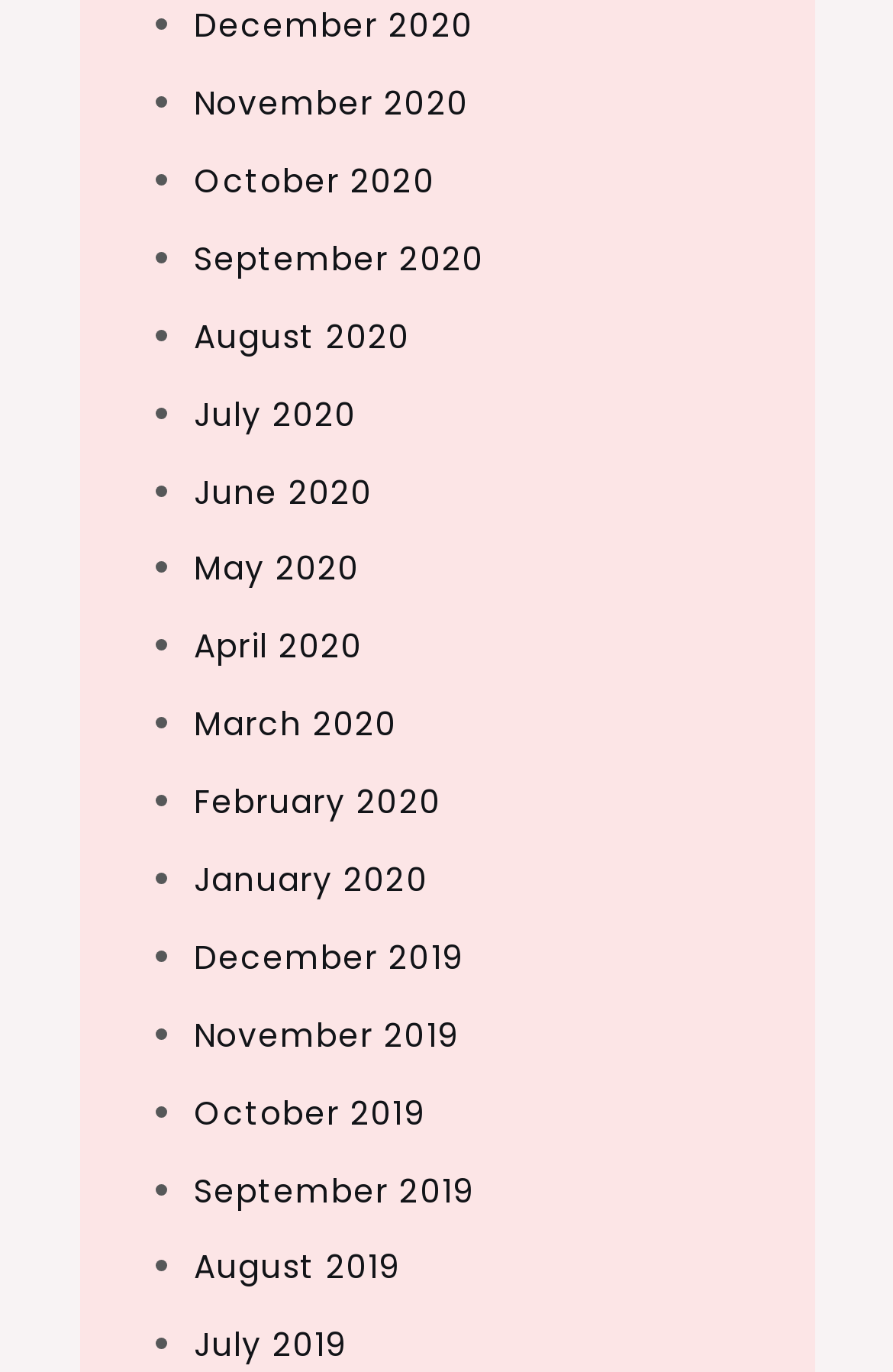What is the common prefix of all link texts? Based on the image, give a response in one word or a short phrase.

month name